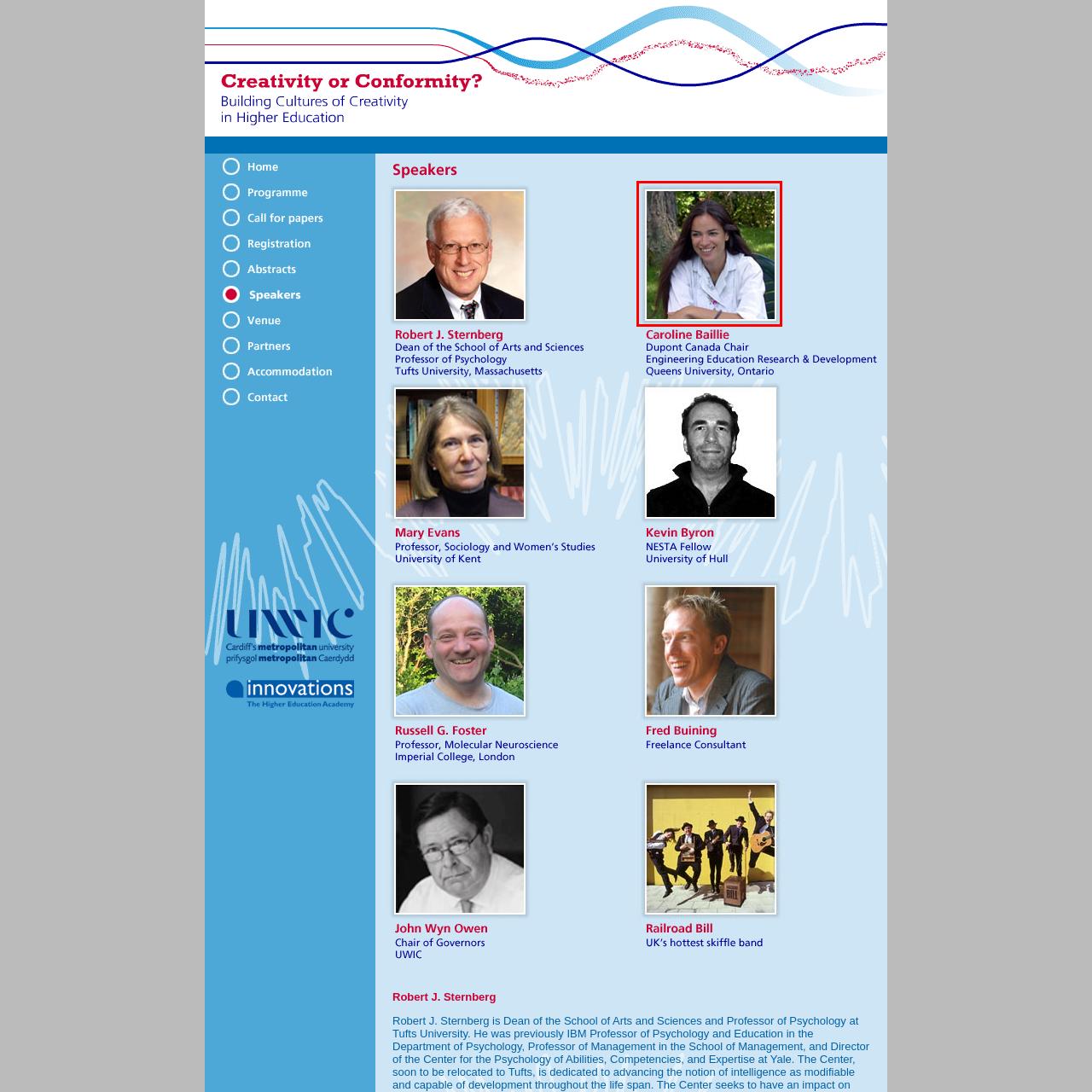What is Caroline Baillie's demeanor?
Please analyze the image within the red bounding box and offer a comprehensive answer to the question.

The caption describes Caroline Baillie as exuding an approachable and friendly demeanor, which suggests that she has a warm and welcoming personality, embodying the spirit of collaboration and innovation in higher education.